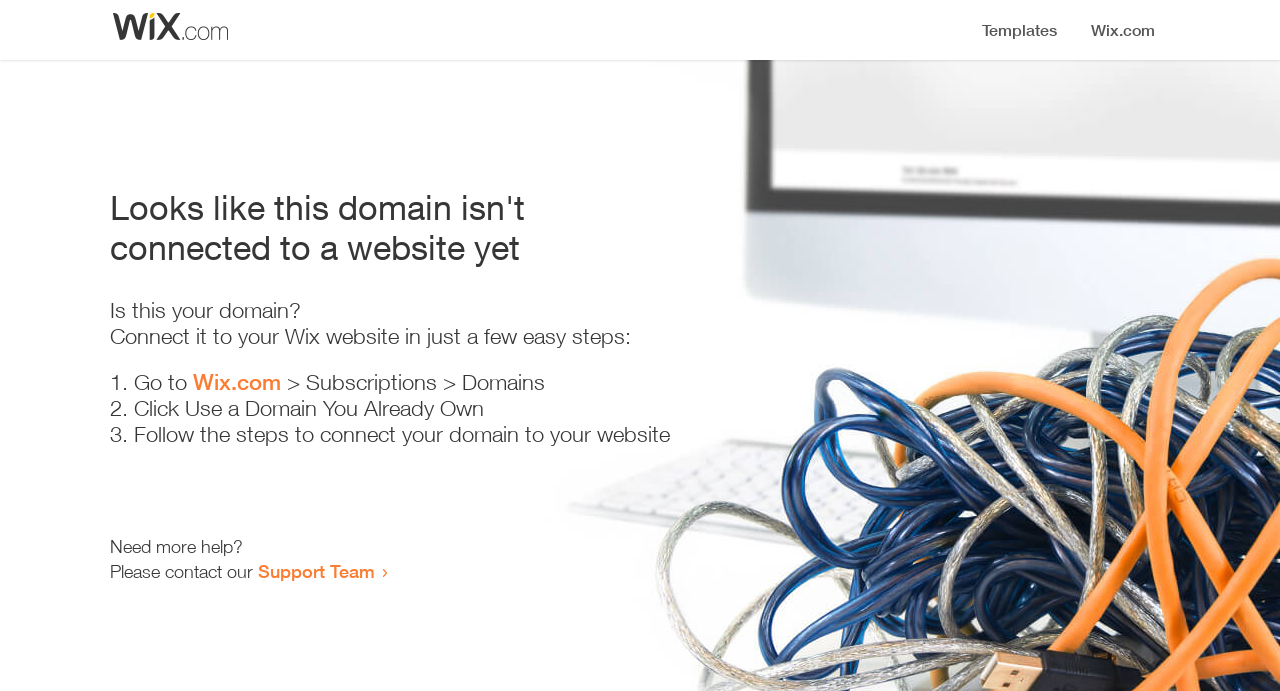What is the current status of this domain?
Based on the image, answer the question with a single word or brief phrase.

Not connected to a website